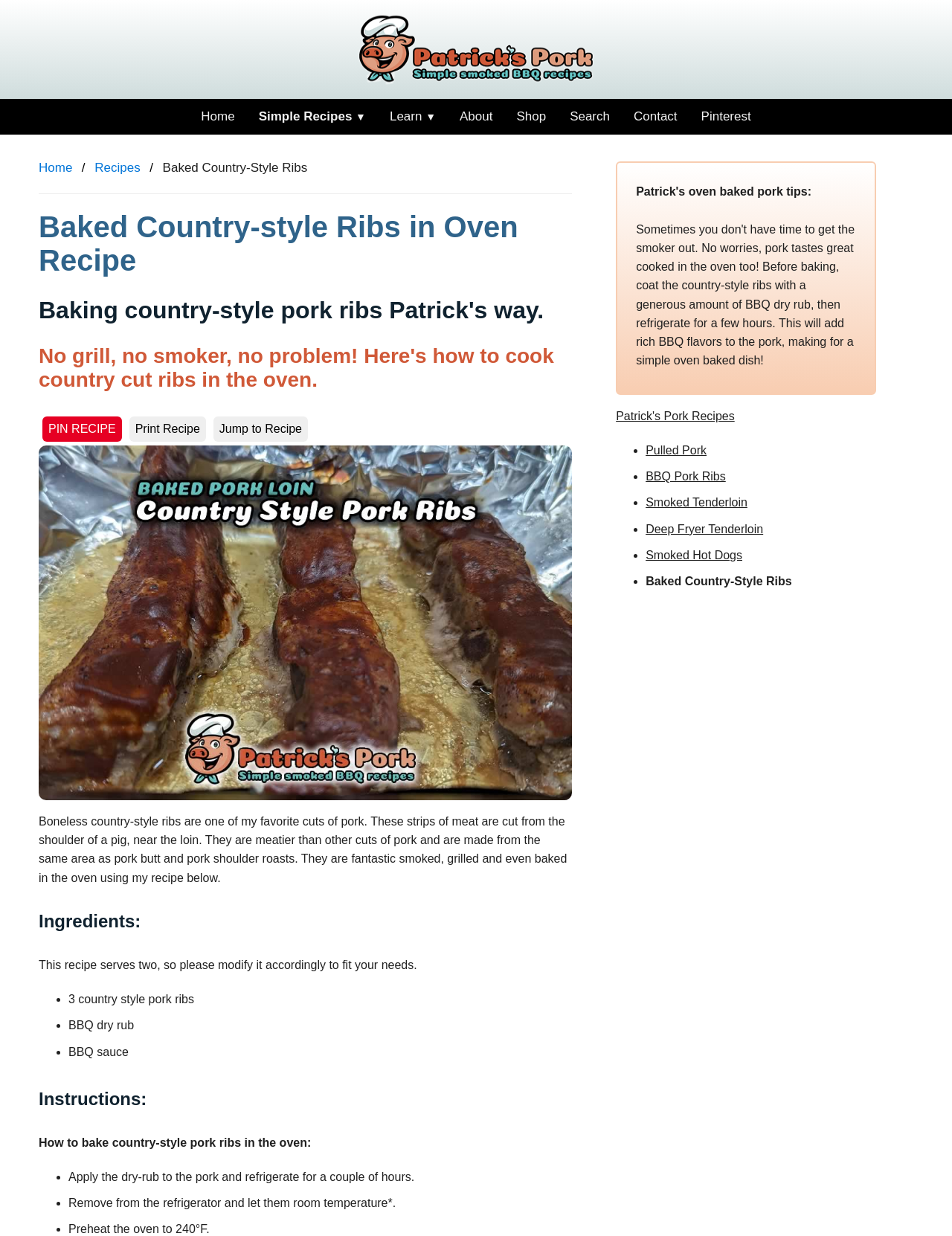Please indicate the bounding box coordinates for the clickable area to complete the following task: "Click the 'Pulled Pork' link". The coordinates should be specified as four float numbers between 0 and 1, i.e., [left, top, right, bottom].

[0.678, 0.359, 0.742, 0.369]